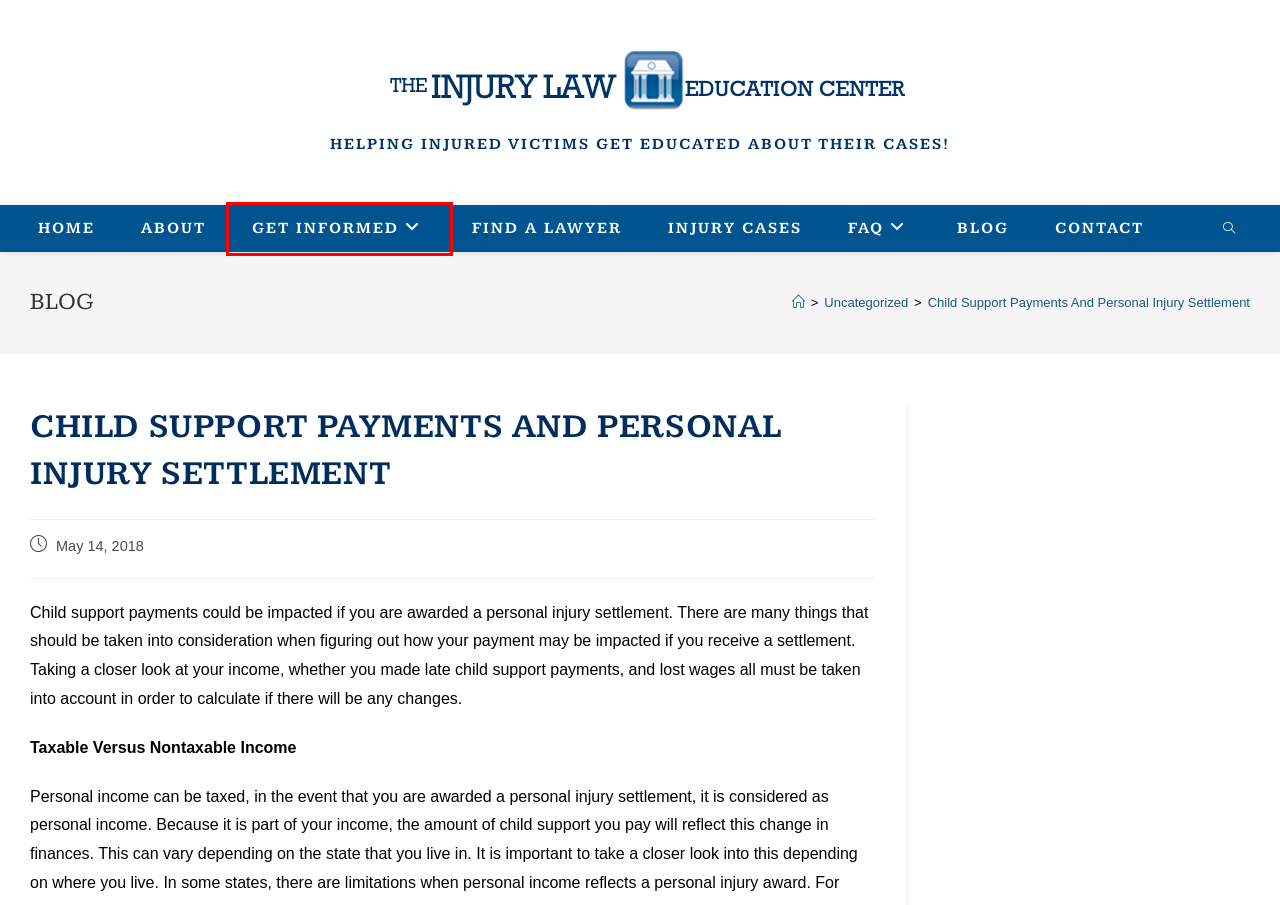Examine the screenshot of the webpage, which has a red bounding box around a UI element. Select the webpage description that best fits the new webpage after the element inside the red bounding box is clicked. Here are the choices:
A. Uncategorized Archives - The Injury Law Education Center
B. Get Informed - The Injury Law Education Center
C. Blog - The Injury Law Education Center
D. Auto Accident Lawyer DC | FAQs
E. Contact - The Injury Law Education Center
F. Injury Cases - The Injury Law Education Center
G. The Injury Law Education Center
H. Auto Accident Attorney DC | Injury Law Education Center

B